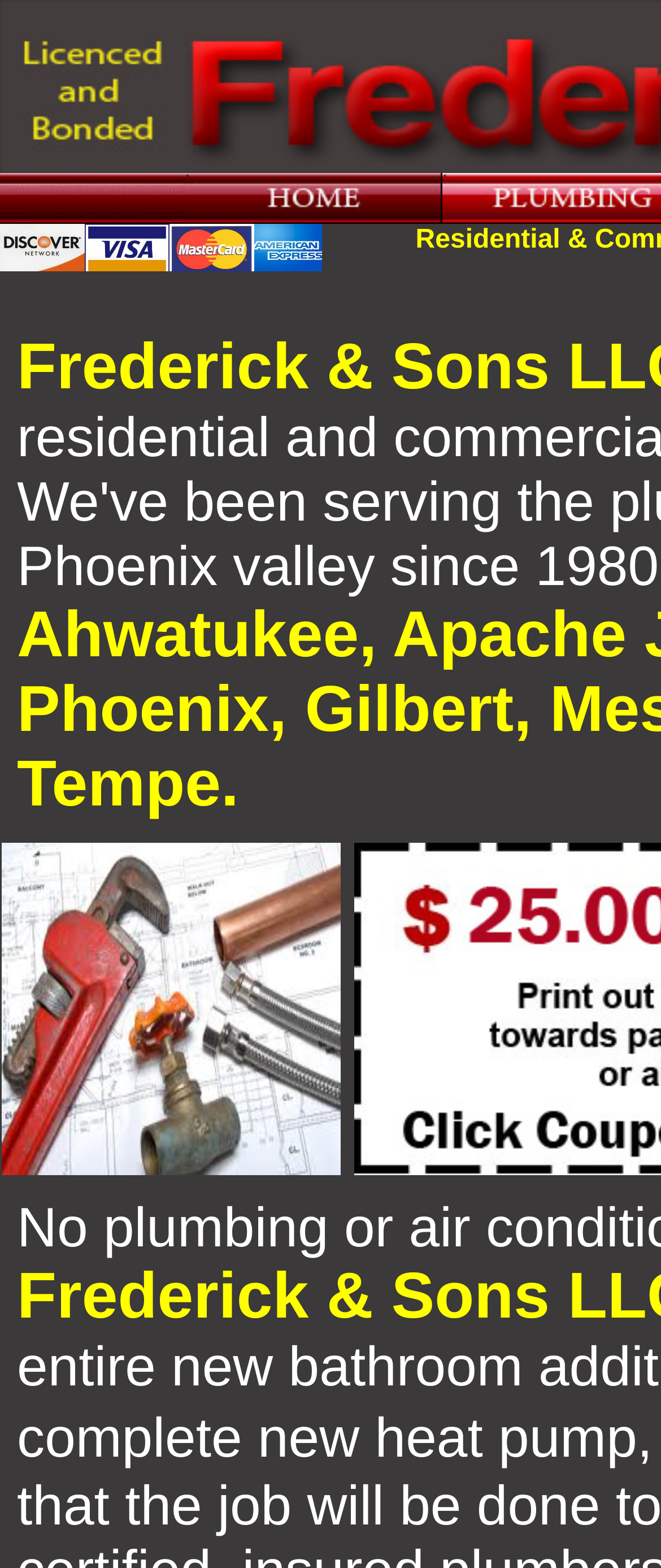Determine the heading of the webpage and extract its text content.

Residential & Commercial Plumbing and Air Conditioning Specialist (480) 332-6589